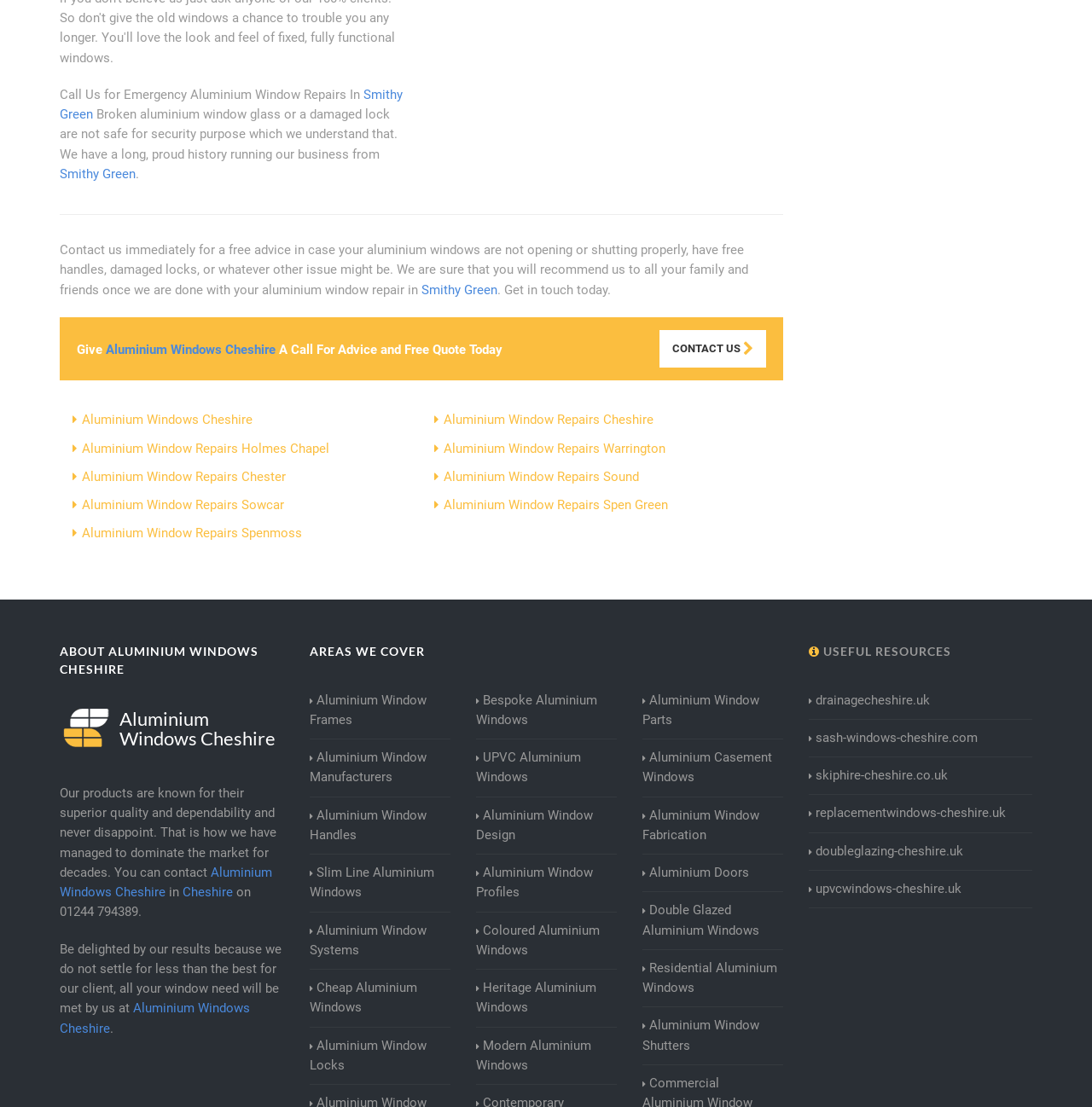Find the bounding box coordinates of the element's region that should be clicked in order to follow the given instruction: "Visit Aluminium Windows Cheshire's homepage". The coordinates should consist of four float numbers between 0 and 1, i.e., [left, top, right, bottom].

[0.075, 0.372, 0.231, 0.386]